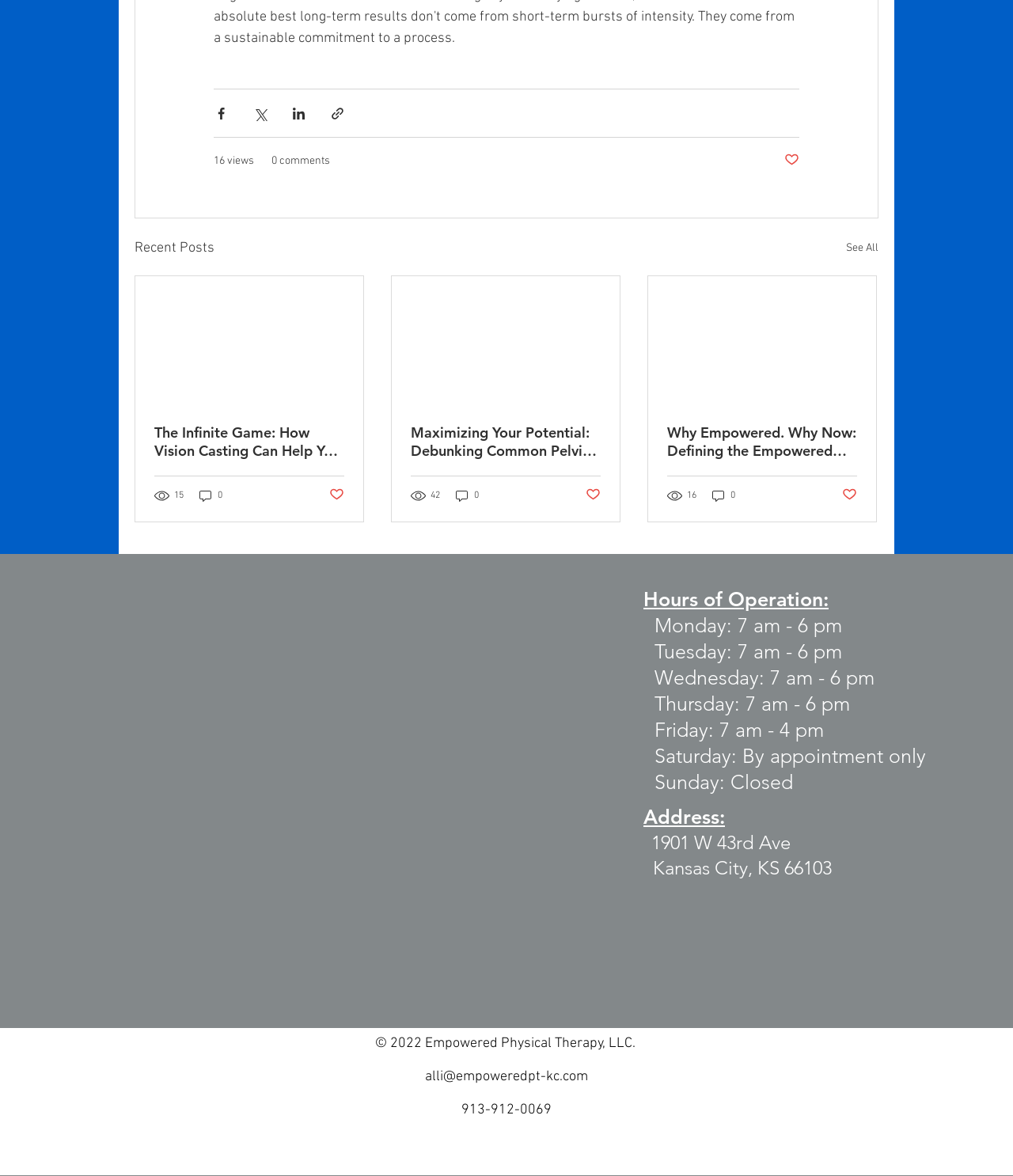What is the name of the physical therapy clinic?
With the help of the image, please provide a detailed response to the question.

The name of the physical therapy clinic can be inferred from the address and contact information provided on the webpage, which mentions 'Empowered Physical Therapy, LLC.'